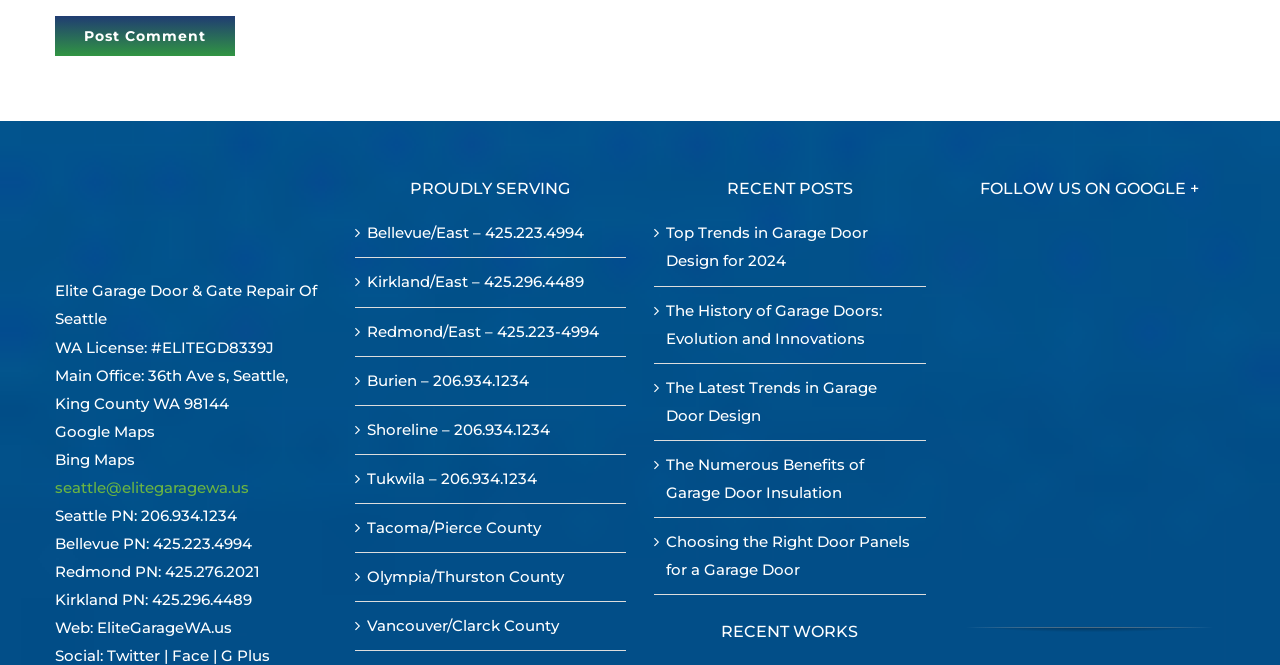Give a succinct answer to this question in a single word or phrase: 
How many recent posts are listed?

5